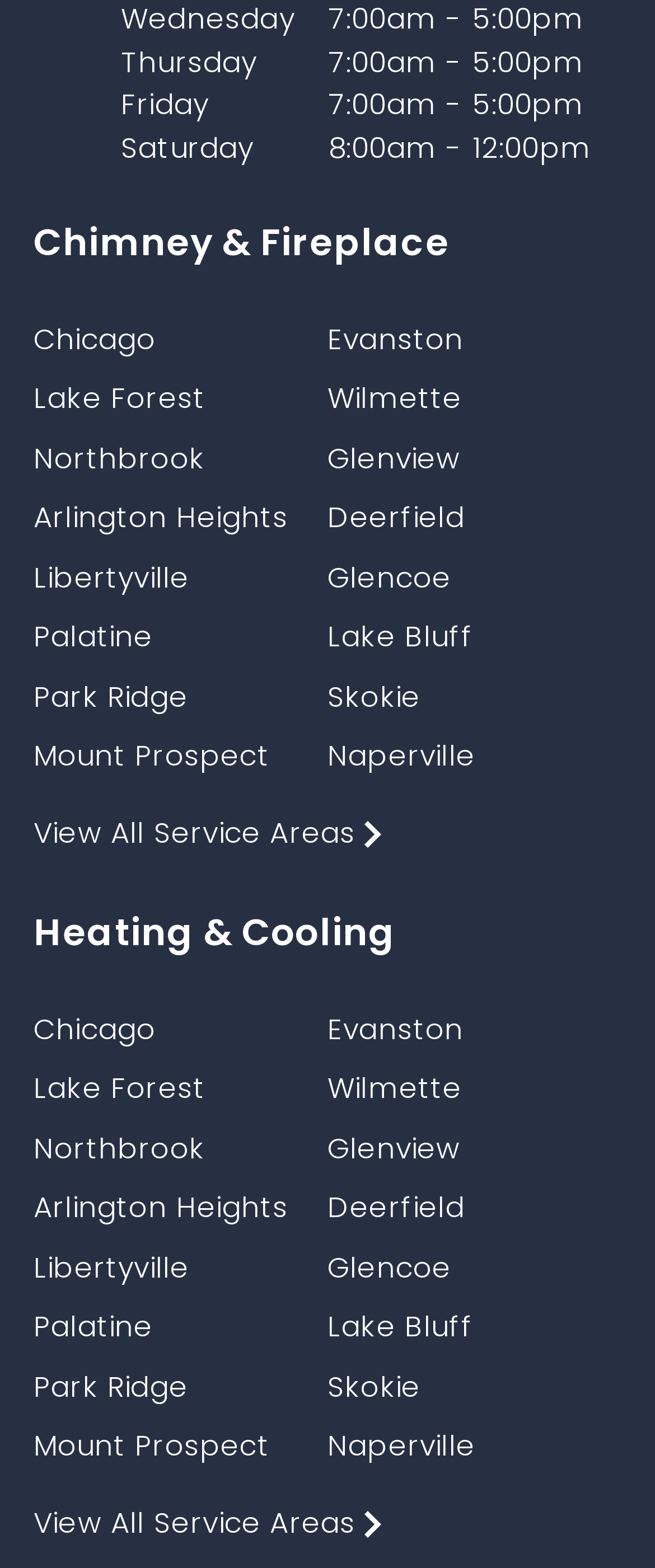Locate the bounding box coordinates of the element that needs to be clicked to carry out the instruction: "View all service areas". The coordinates should be given as four float numbers ranging from 0 to 1, i.e., [left, top, right, bottom].

[0.051, 0.518, 0.949, 0.548]